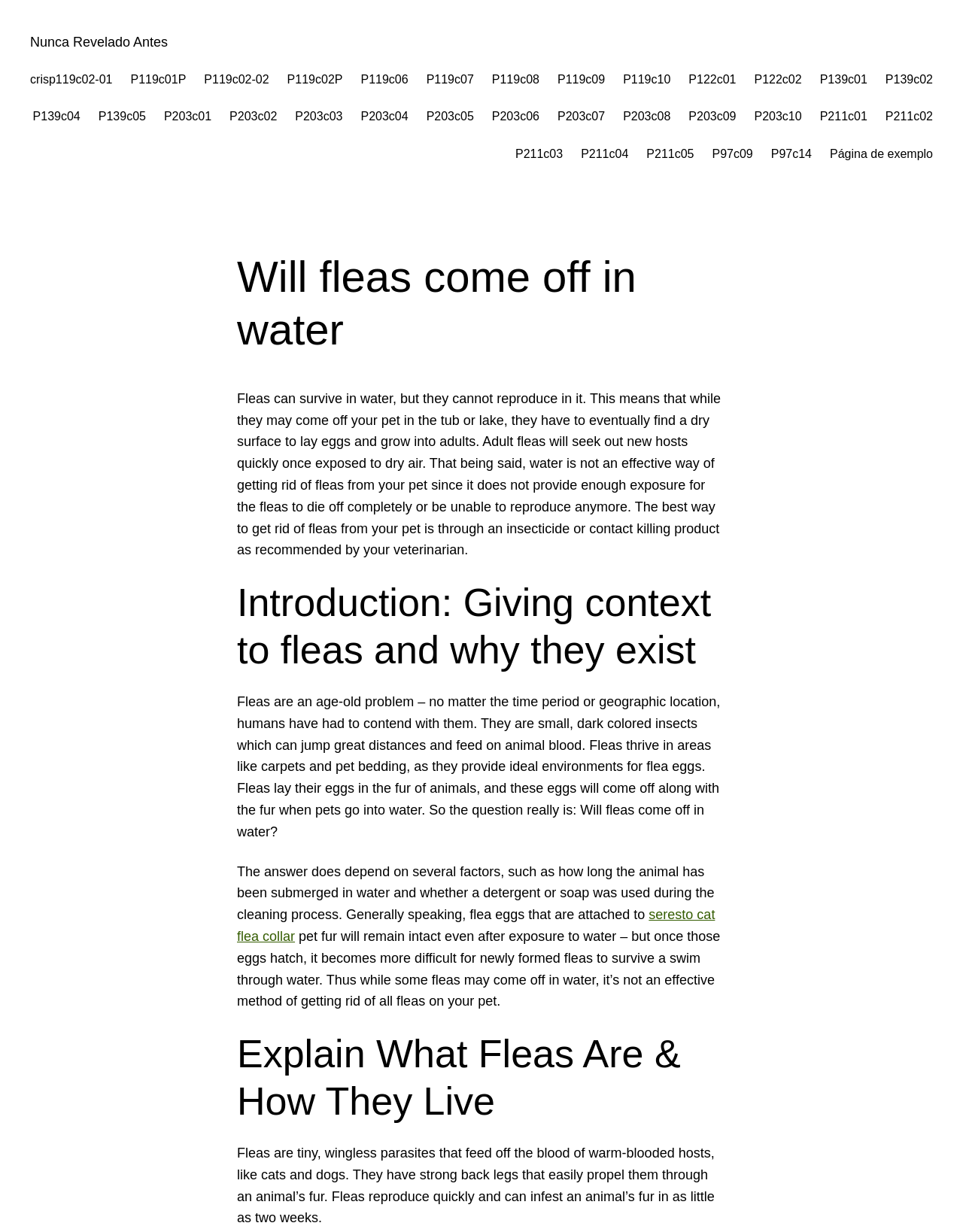Determine the bounding box coordinates of the region that needs to be clicked to achieve the task: "Click the link 'Nunca Revelado Antes'".

[0.031, 0.028, 0.174, 0.04]